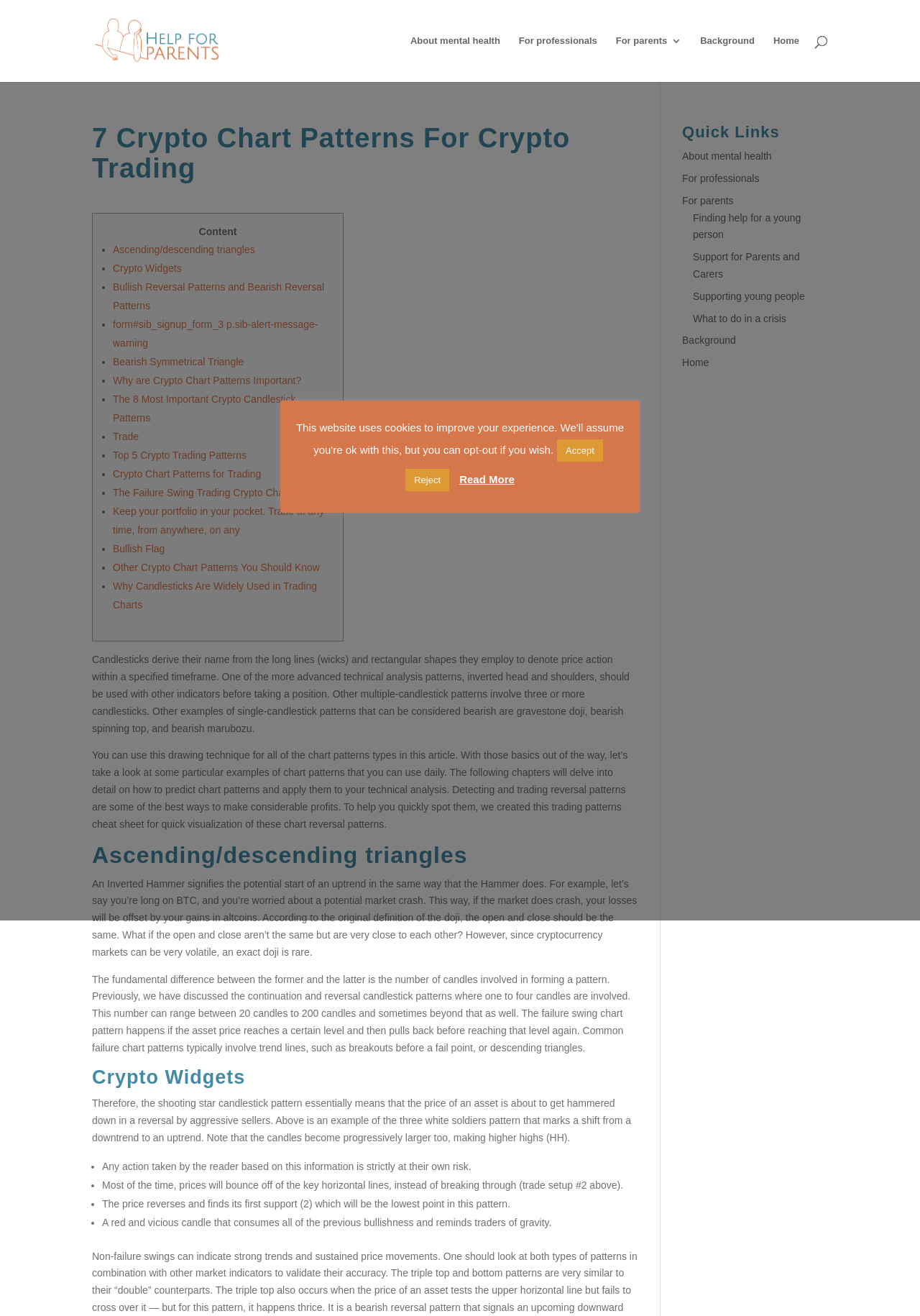Find the bounding box coordinates of the clickable region needed to perform the following instruction: "Click on the link to learn about ascending/descending triangles". The coordinates should be provided as four float numbers between 0 and 1, i.e., [left, top, right, bottom].

[0.123, 0.185, 0.277, 0.194]